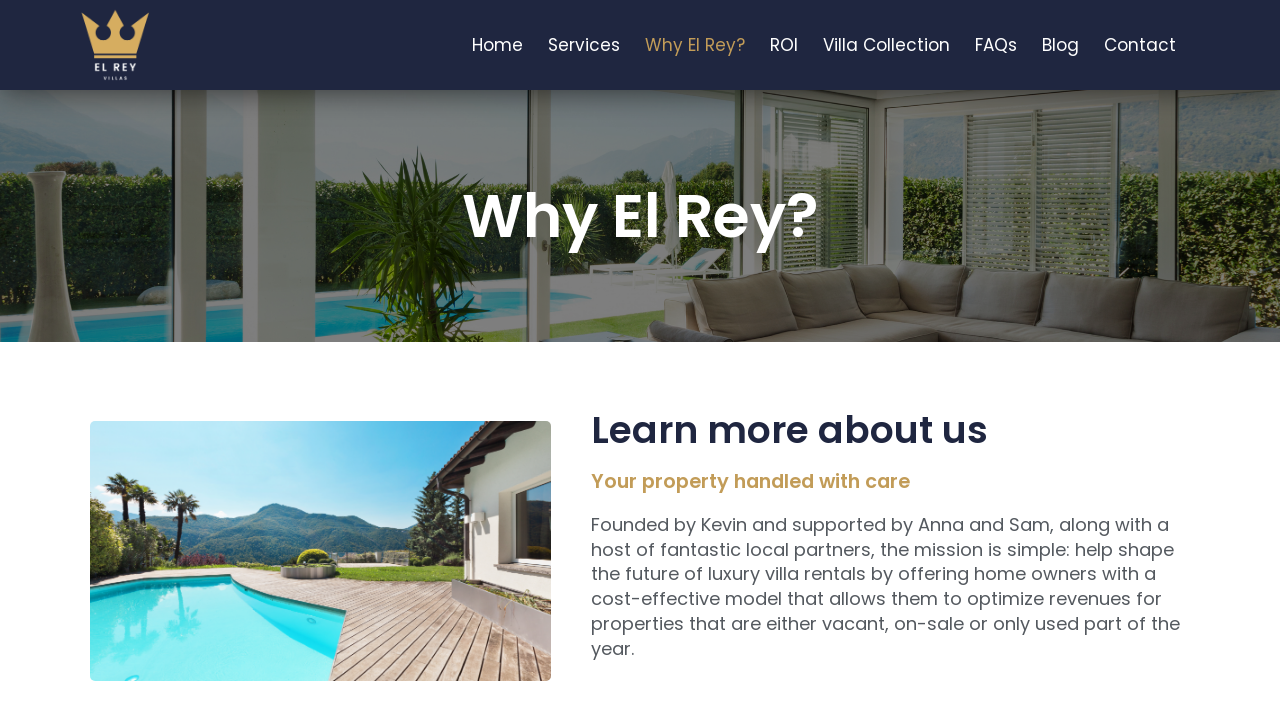Locate the bounding box coordinates of the element you need to click to accomplish the task described by this instruction: "Click on Home".

[0.369, 0.031, 0.408, 0.097]